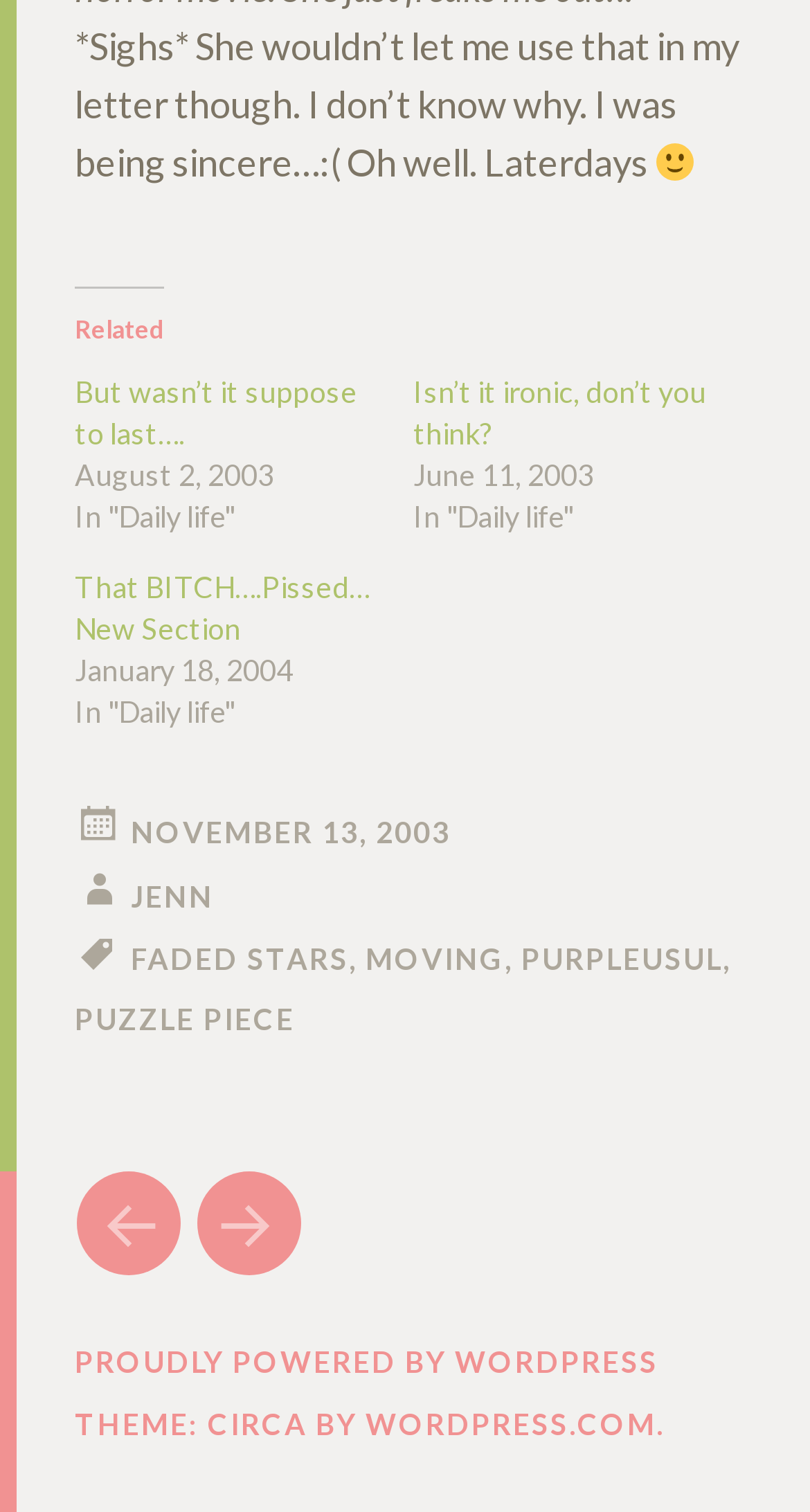Kindly determine the bounding box coordinates for the clickable area to achieve the given instruction: "View the post from 'June 11, 2003'".

[0.51, 0.302, 0.733, 0.325]